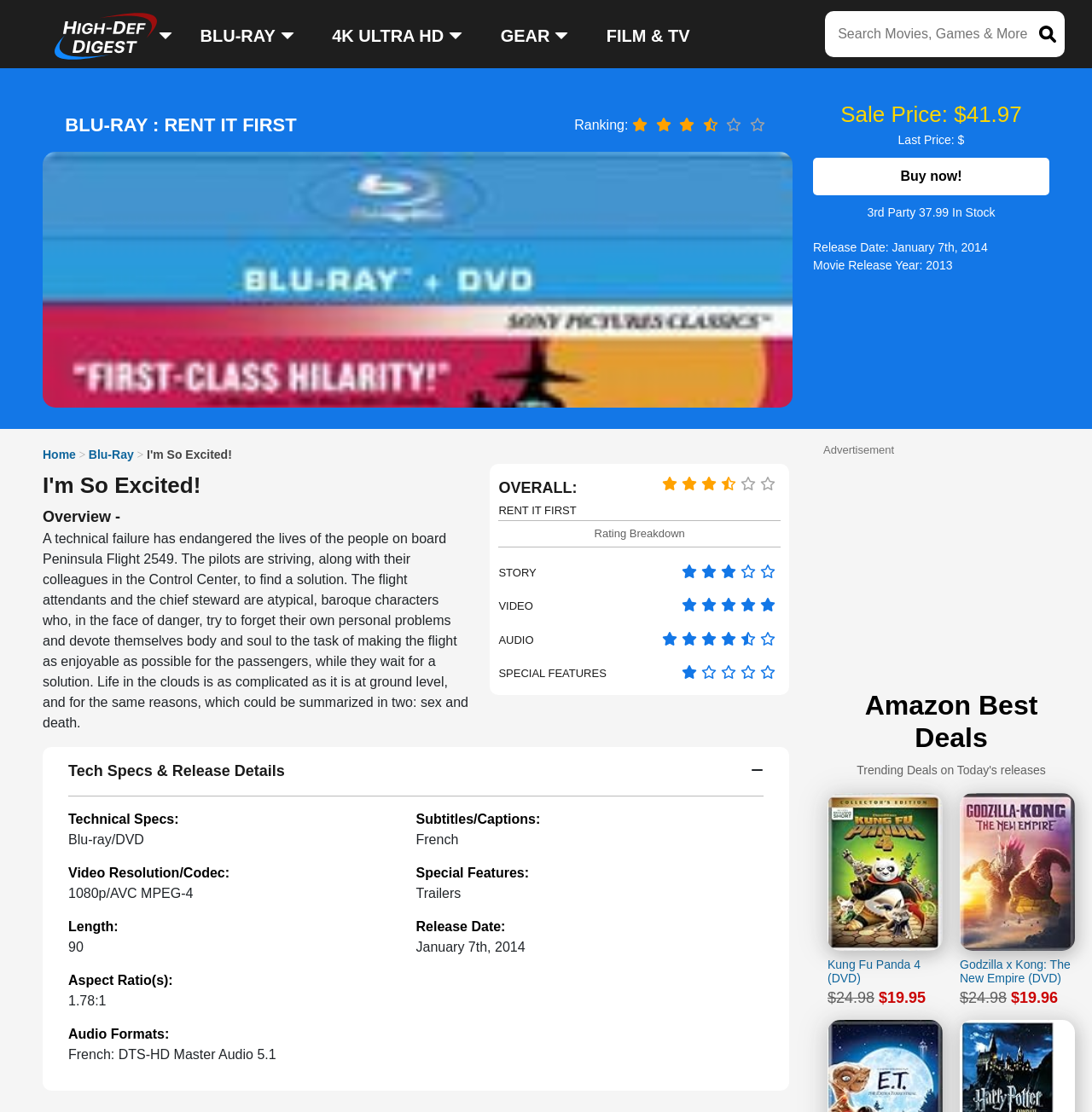Find and indicate the bounding box coordinates of the region you should select to follow the given instruction: "Buy now!".

[0.745, 0.142, 0.961, 0.176]